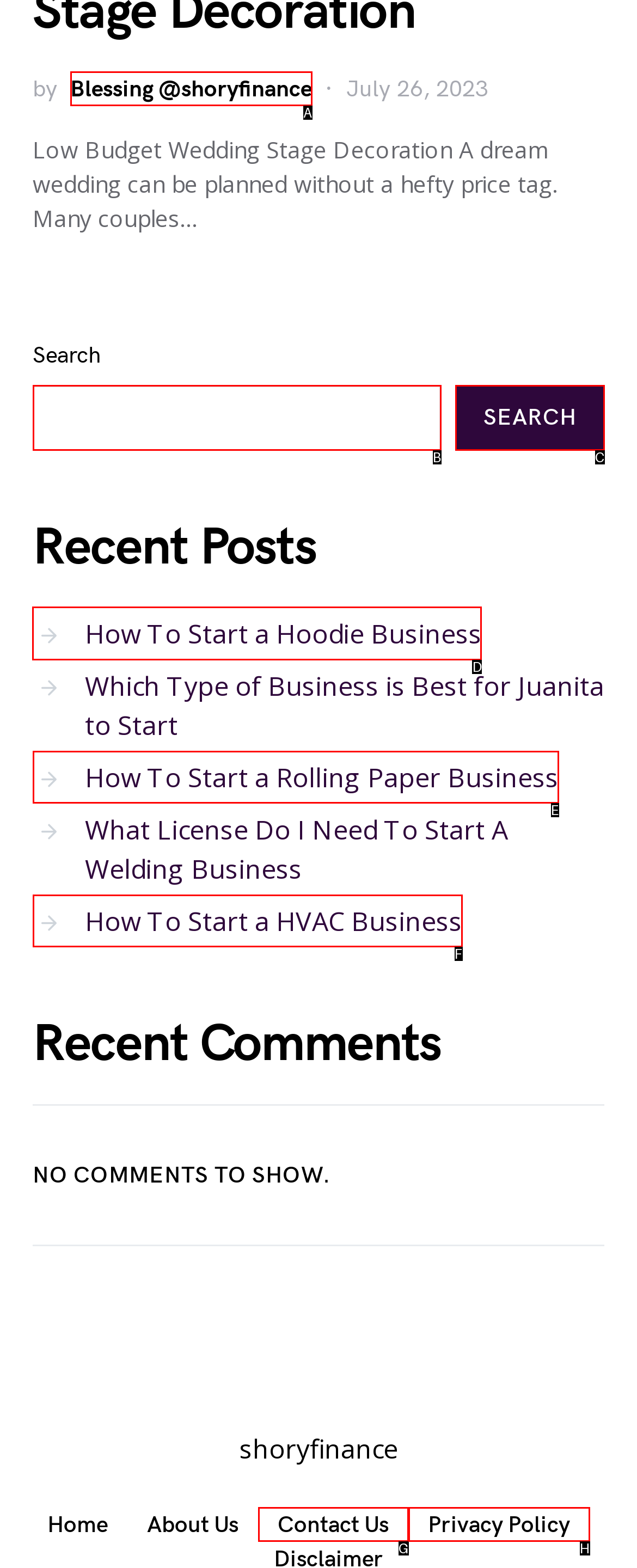Specify which element within the red bounding boxes should be clicked for this task: read recent post about starting a hoodie business Respond with the letter of the correct option.

D